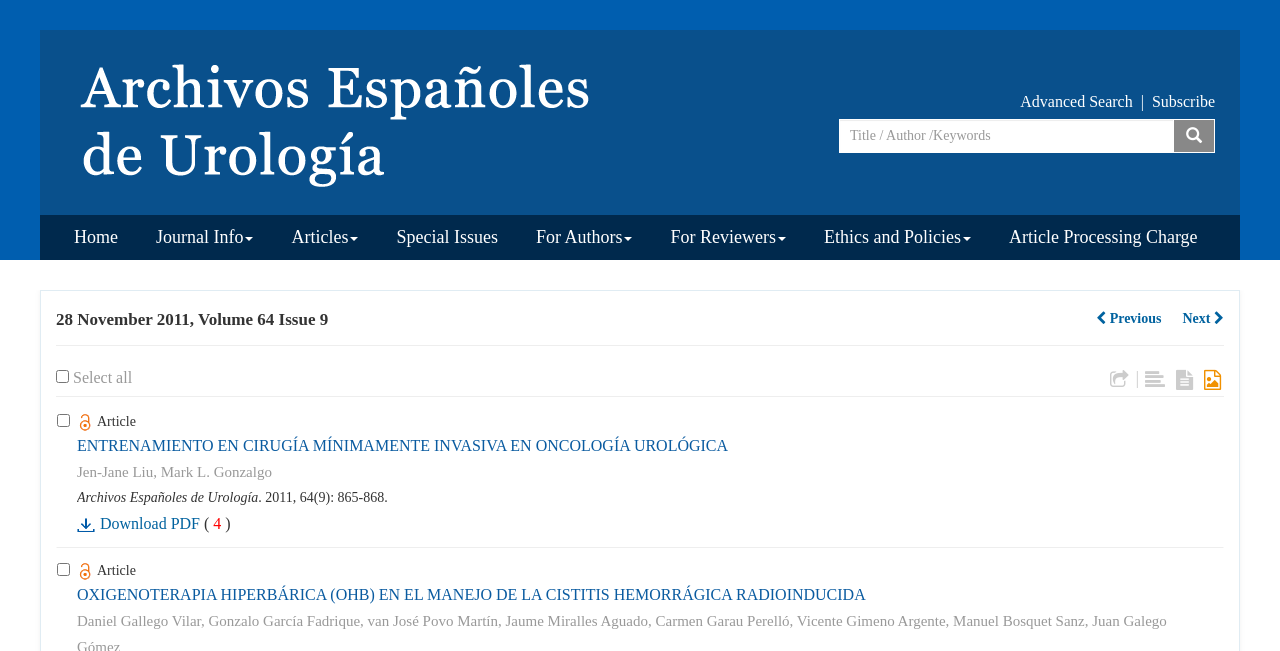Please provide the bounding box coordinates for the element that needs to be clicked to perform the instruction: "Go to Home page". The coordinates must consist of four float numbers between 0 and 1, formatted as [left, top, right, bottom].

[0.043, 0.33, 0.107, 0.399]